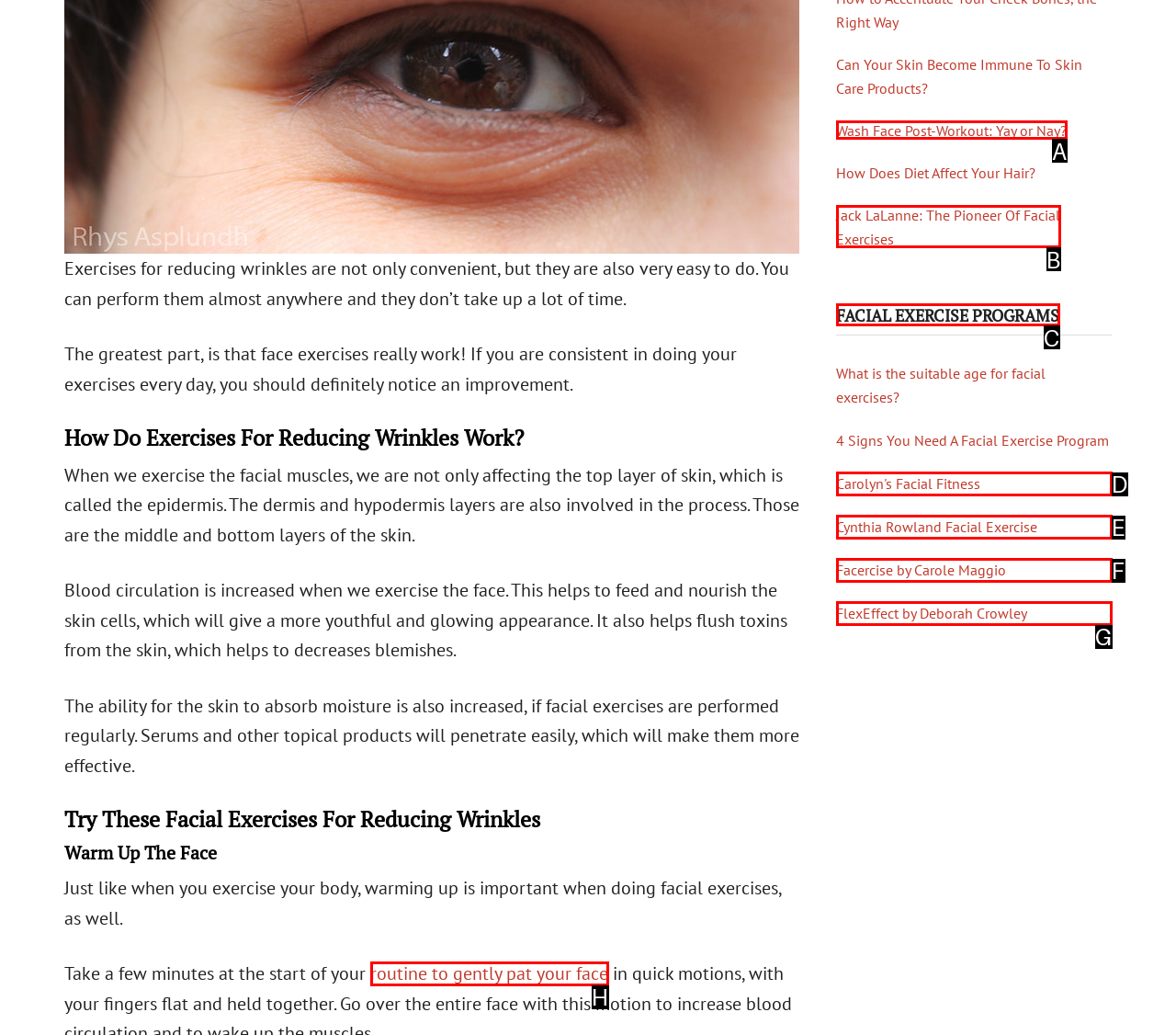Select the letter from the given choices that aligns best with the description: FlexEffect by Deborah Crowley. Reply with the specific letter only.

G